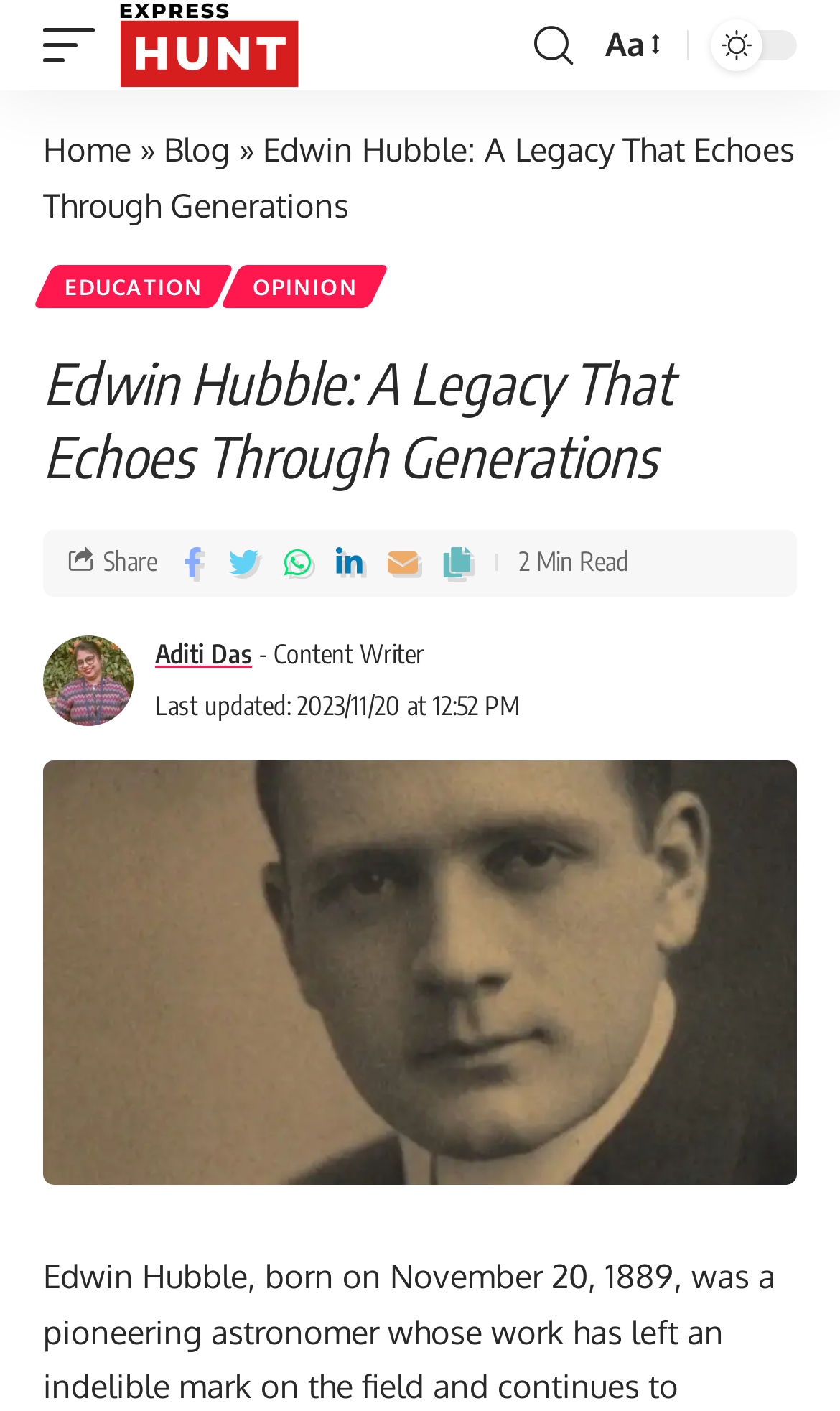Determine the bounding box coordinates of the clickable region to follow the instruction: "View the blog 'Blog: With dim sum, maybe less is more'".

None